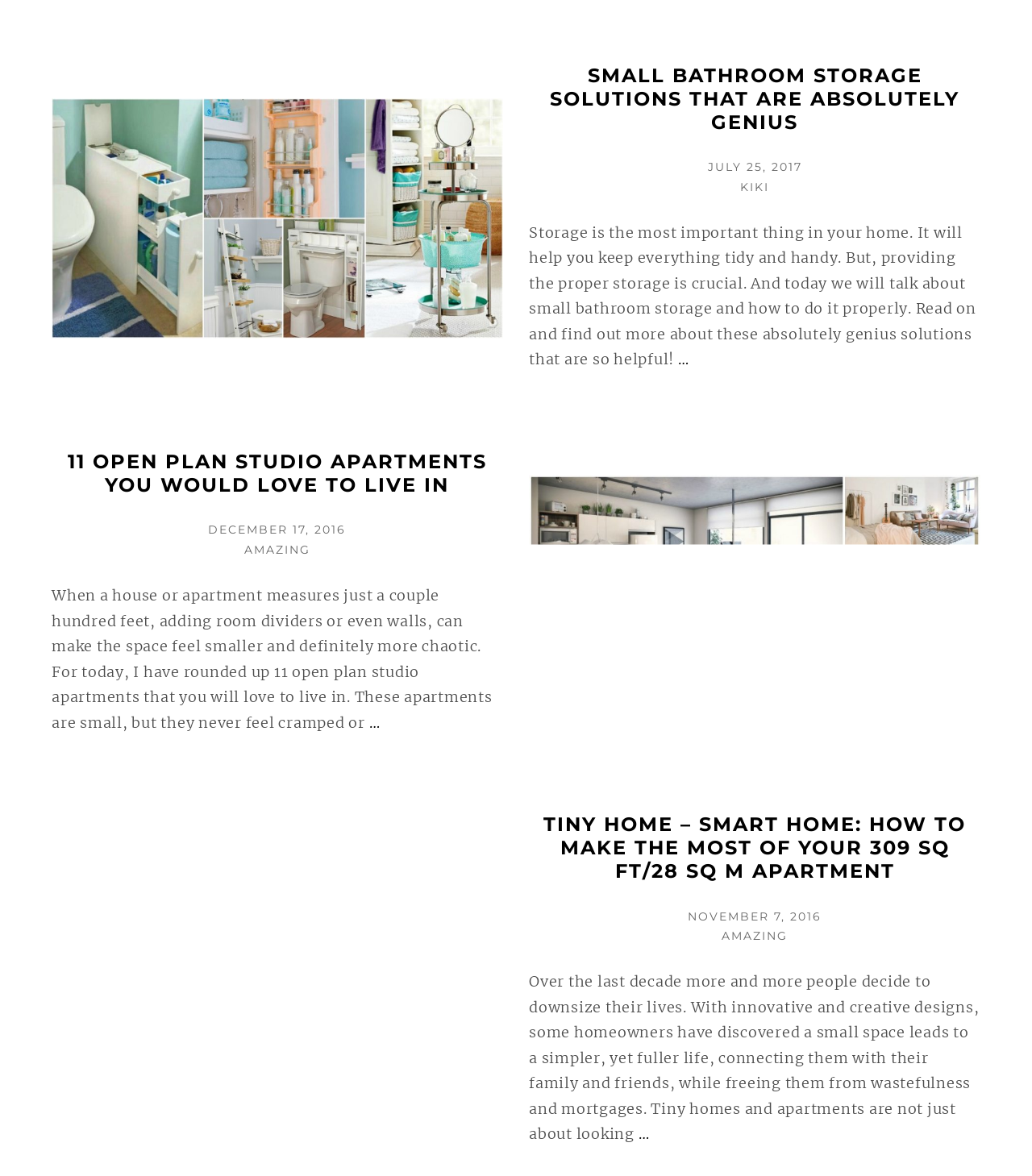Locate the bounding box of the UI element with the following description: "amazing".

[0.237, 0.461, 0.301, 0.474]